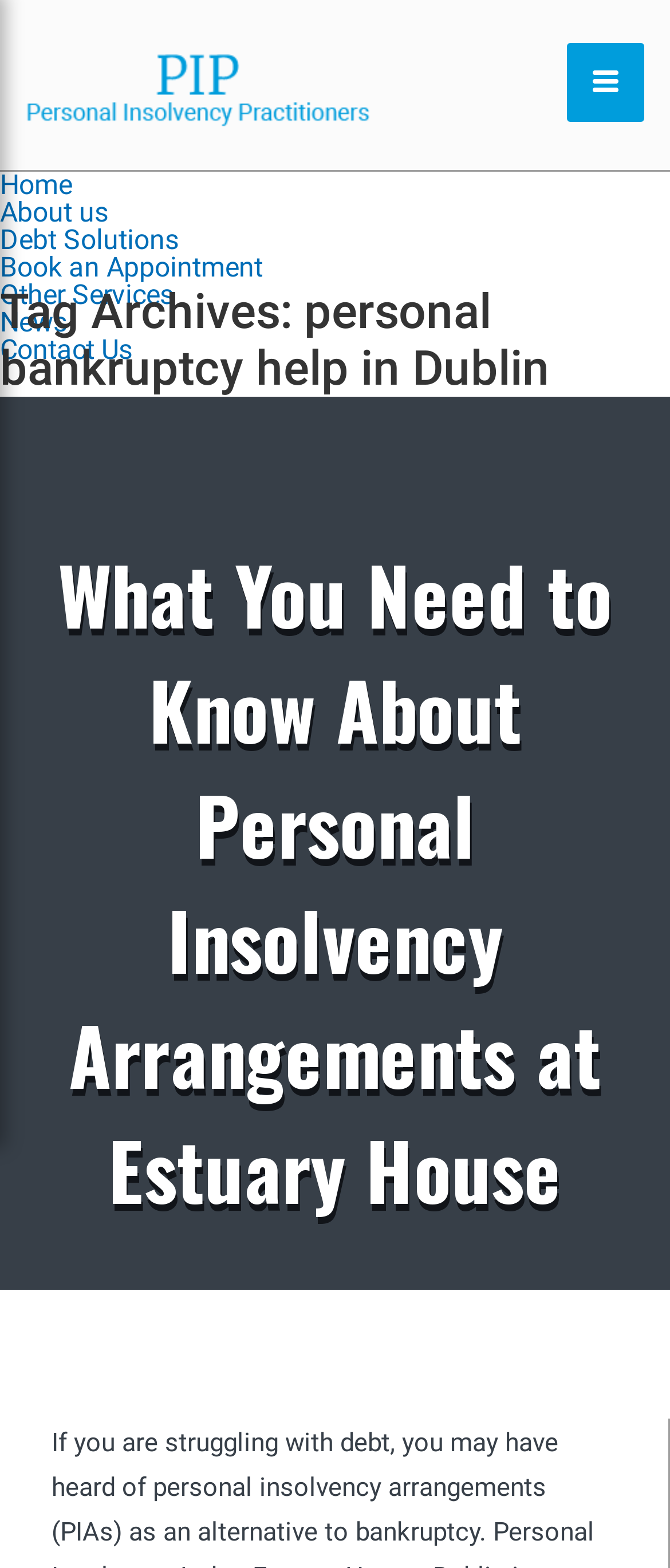Identify the bounding box coordinates for the UI element mentioned here: "Contact Us". Provide the coordinates as four float values between 0 and 1, i.e., [left, top, right, bottom].

[0.0, 0.212, 0.197, 0.233]